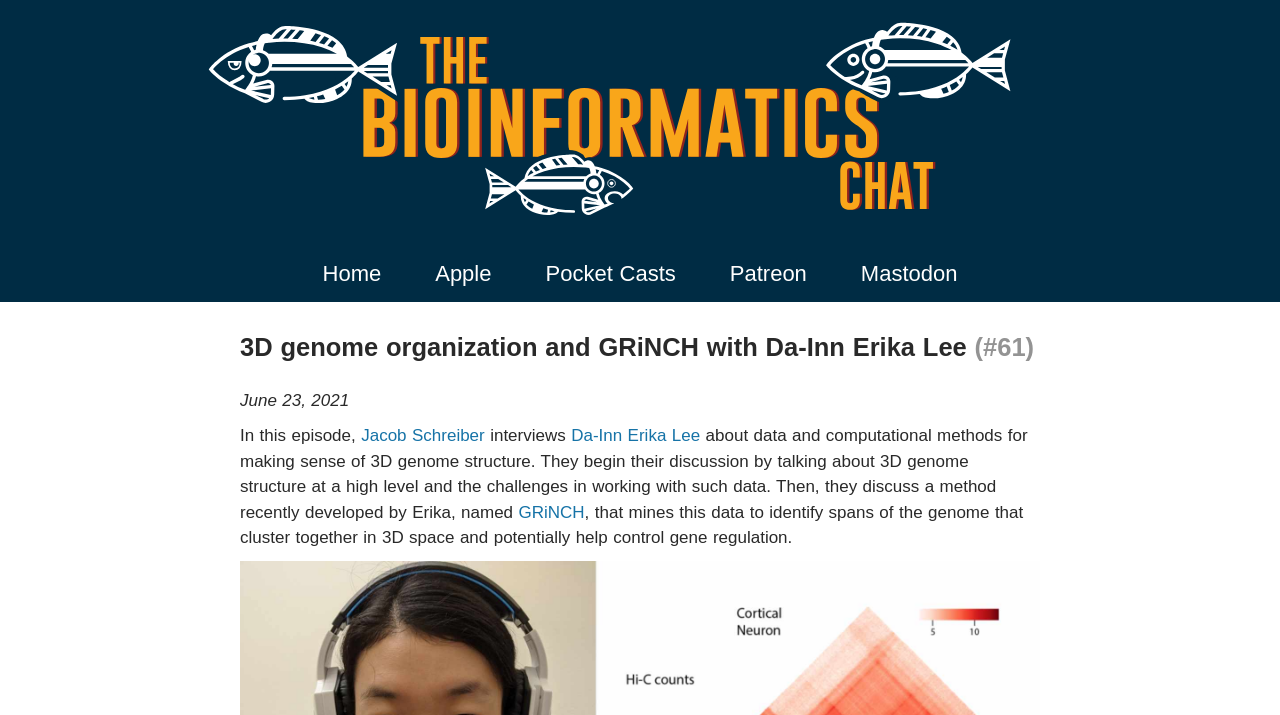Detail the various sections and features of the webpage.

The webpage appears to be a podcast episode page, with a focus on bioinformatics. At the top, there is a heading "bioinformatics chat" accompanied by an image with the same name, spanning almost the entire width of the page. 

Below the heading, there are five links aligned horizontally, including "Home", "Apple", "Pocket Casts", "Patreon", and "Mastodon", which are likely navigation links or links to podcast platforms.

Further down, there is a larger heading "3D genome organization and GRiNCH with Da-Inn Erika Lee (#61)", which is the title of the podcast episode. To the right of this heading, there is a date "June 23, 2021". 

Below the date, there is a paragraph of text describing the podcast episode. The text starts with "In this episode," and mentions the guests and the topic of discussion, including 3D genome structure and a method called GRiNCH. The text also includes links to the names of the guests, Jacob Schreiber and Da-Inn Erika Lee, as well as the method GRiNCH.